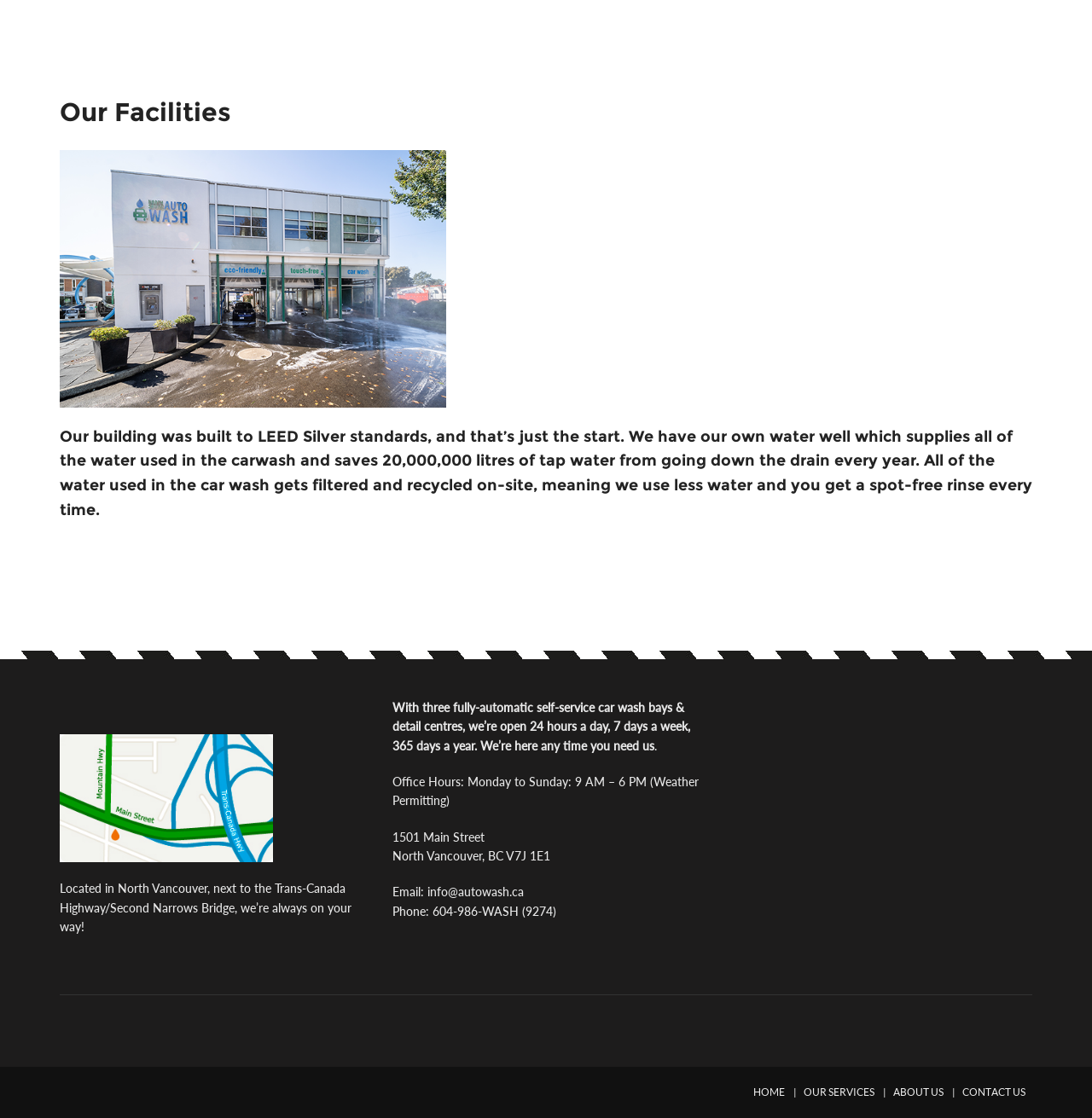Please give a short response to the question using one word or a phrase:
What is the email address of the car wash?

info@autowash.ca